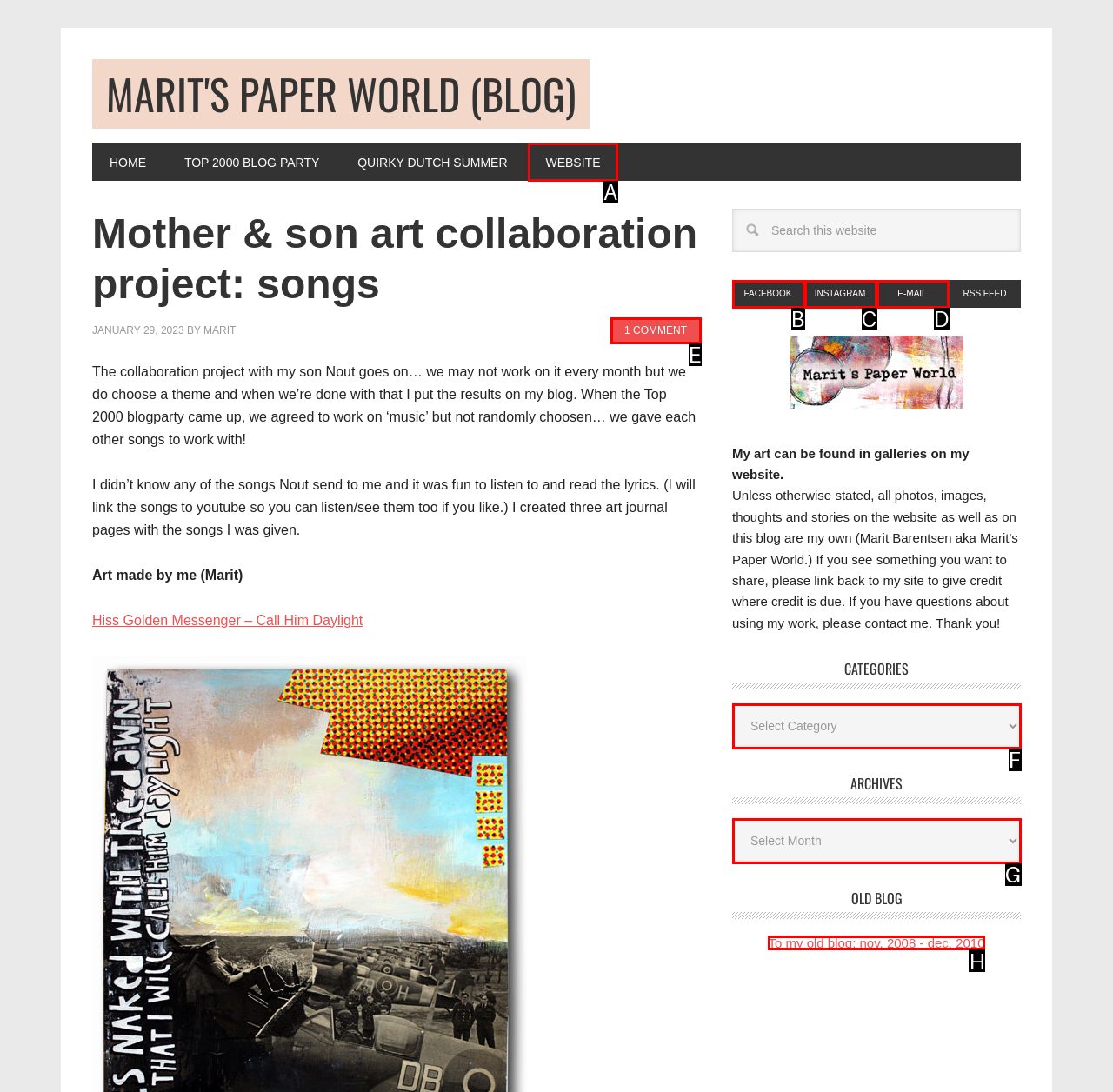What option should you select to complete this task: Read the old blog posts? Indicate your answer by providing the letter only.

H